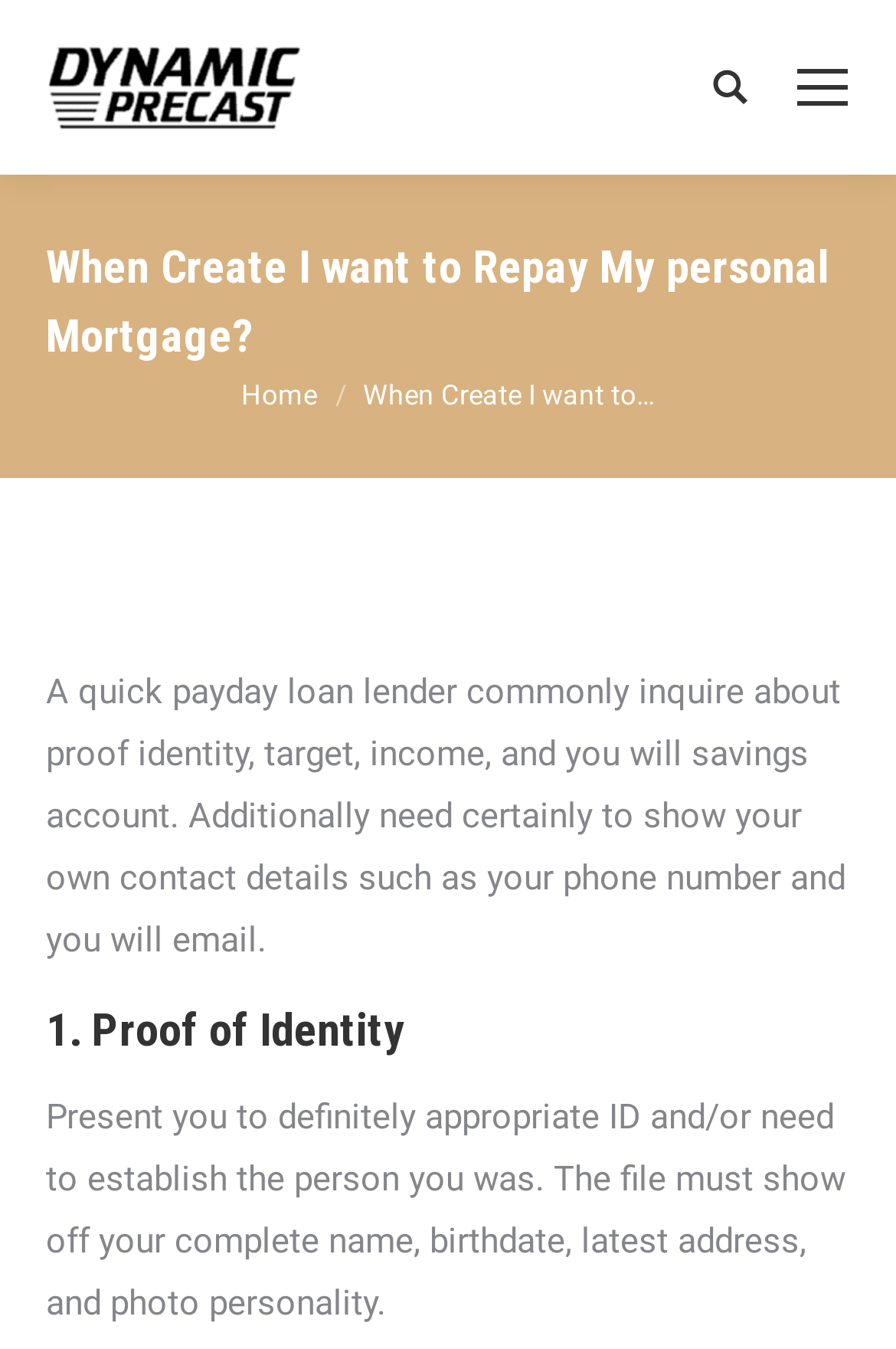What information must be shown on the ID document?
Answer with a single word or phrase by referring to the visual content.

Complete name, birthdate, latest address, and photo personality